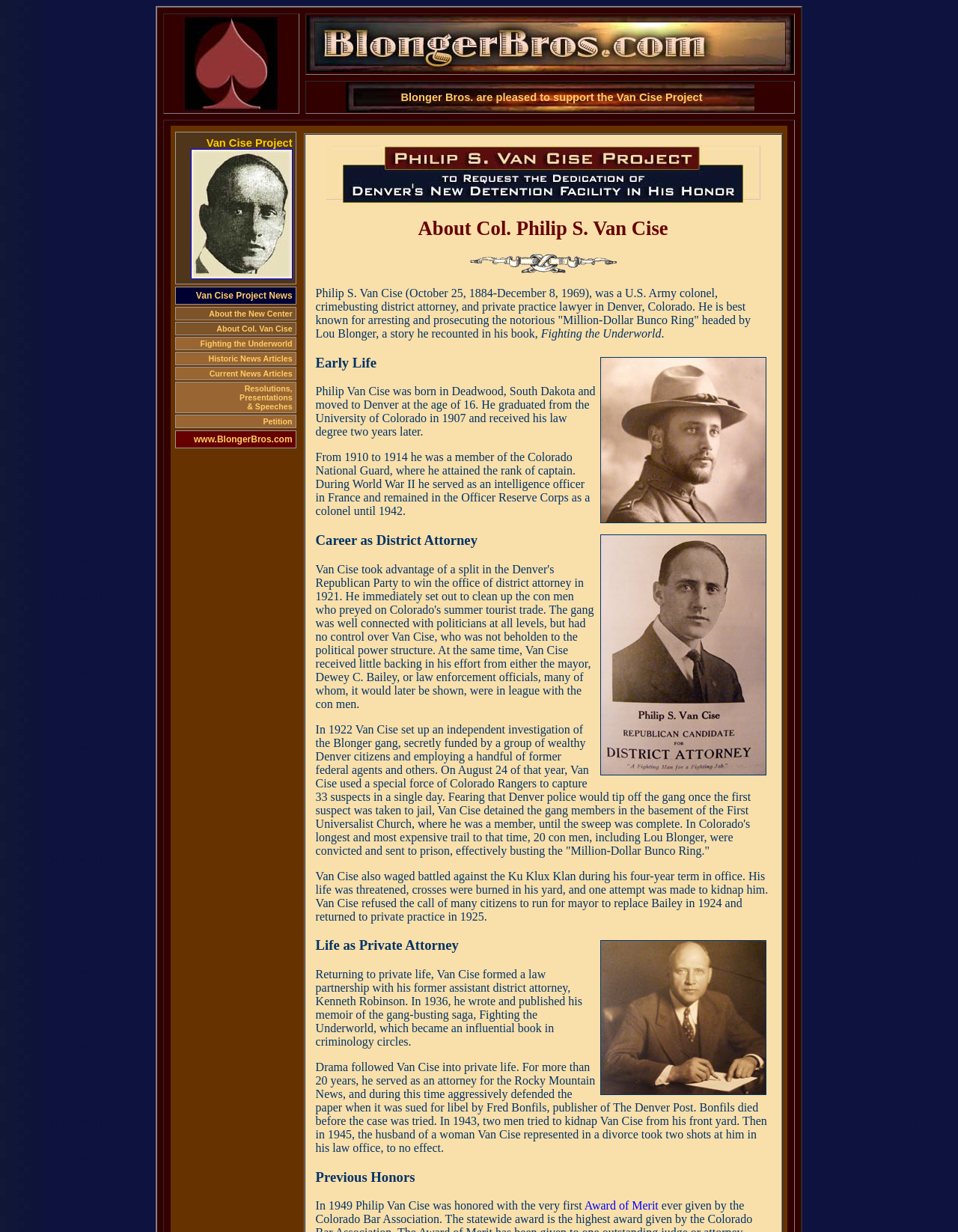Use a single word or phrase to answer this question: 
What is the birthdate of Philip S. Van Cise?

October 25, 1884